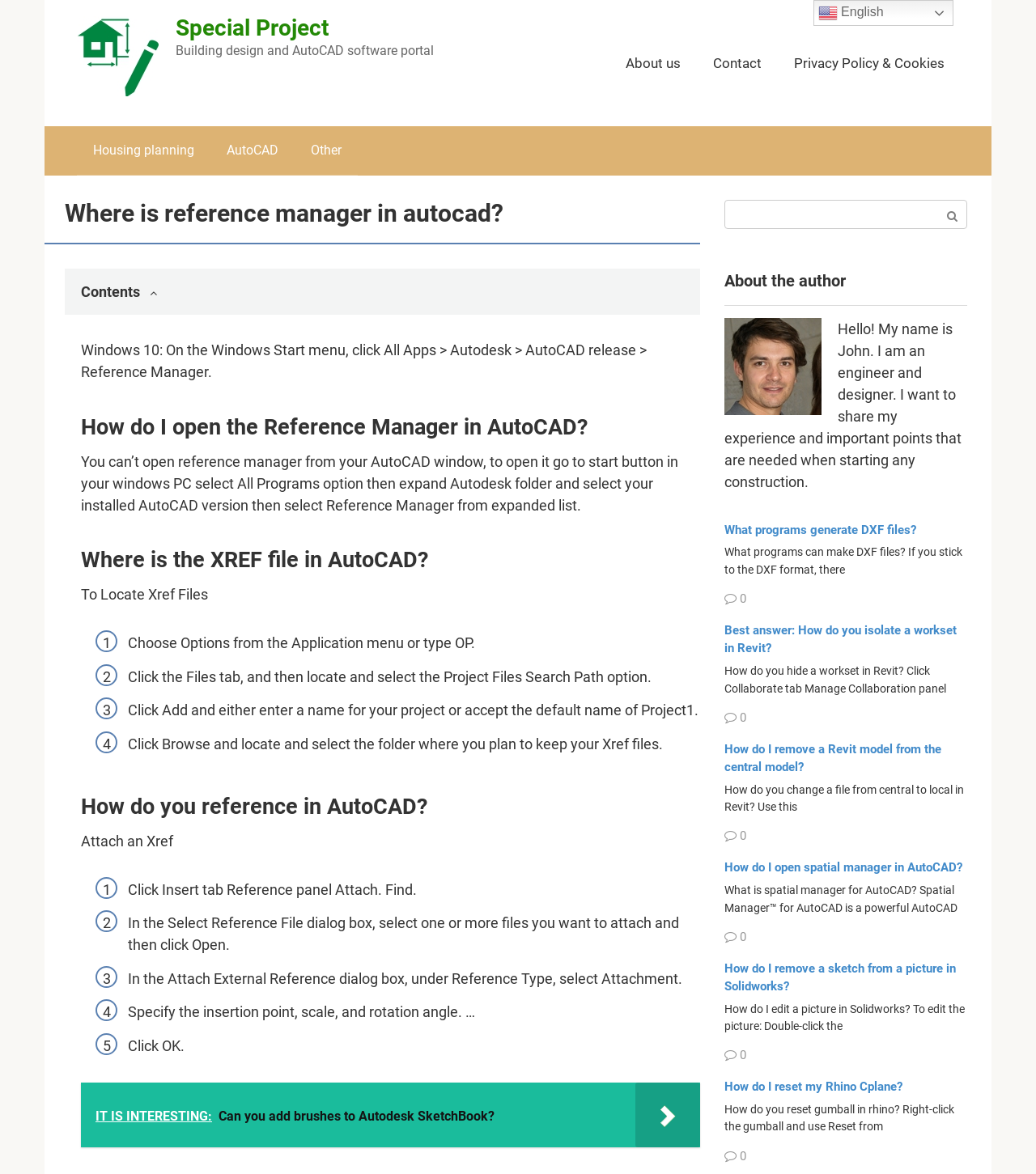Your task is to find and give the main heading text of the webpage.

Where is reference manager in autocad?